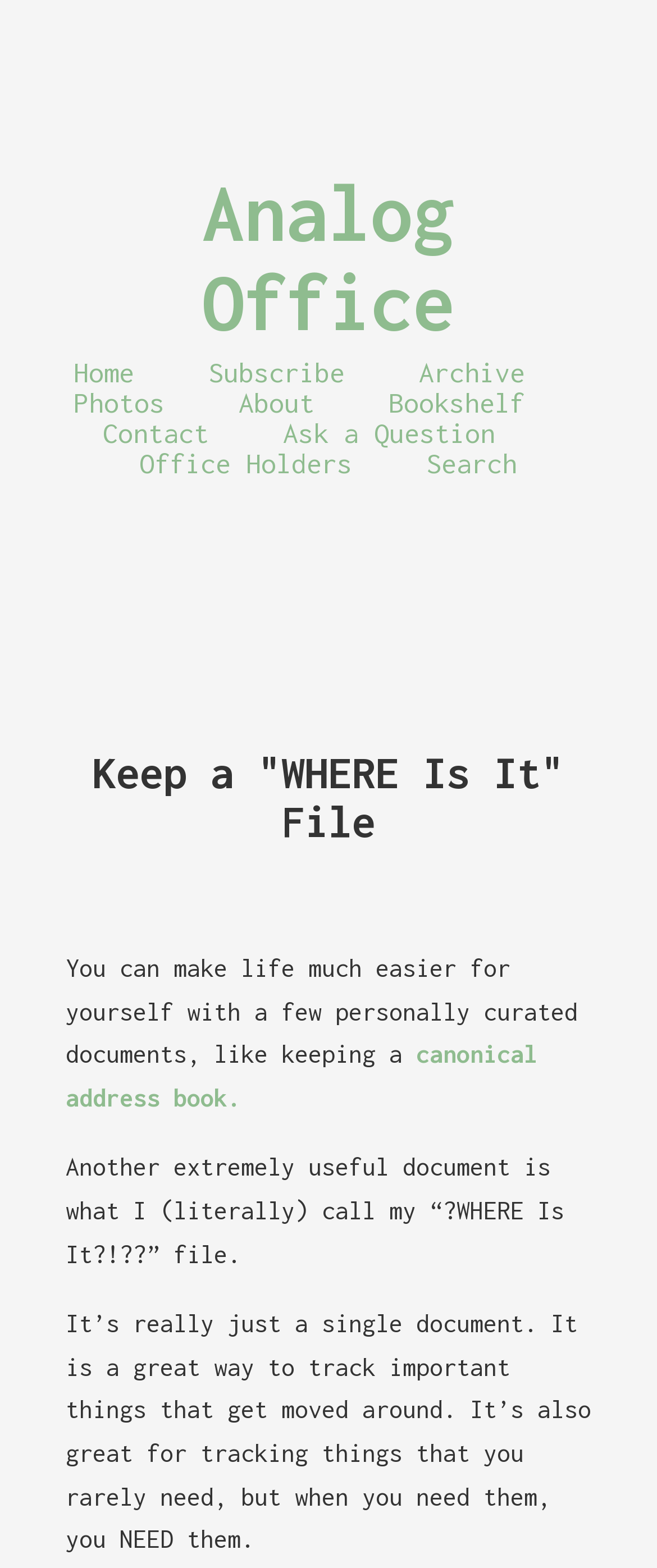Please find the bounding box coordinates of the element that you should click to achieve the following instruction: "contact the office". The coordinates should be presented as four float numbers between 0 and 1: [left, top, right, bottom].

[0.156, 0.266, 0.318, 0.286]